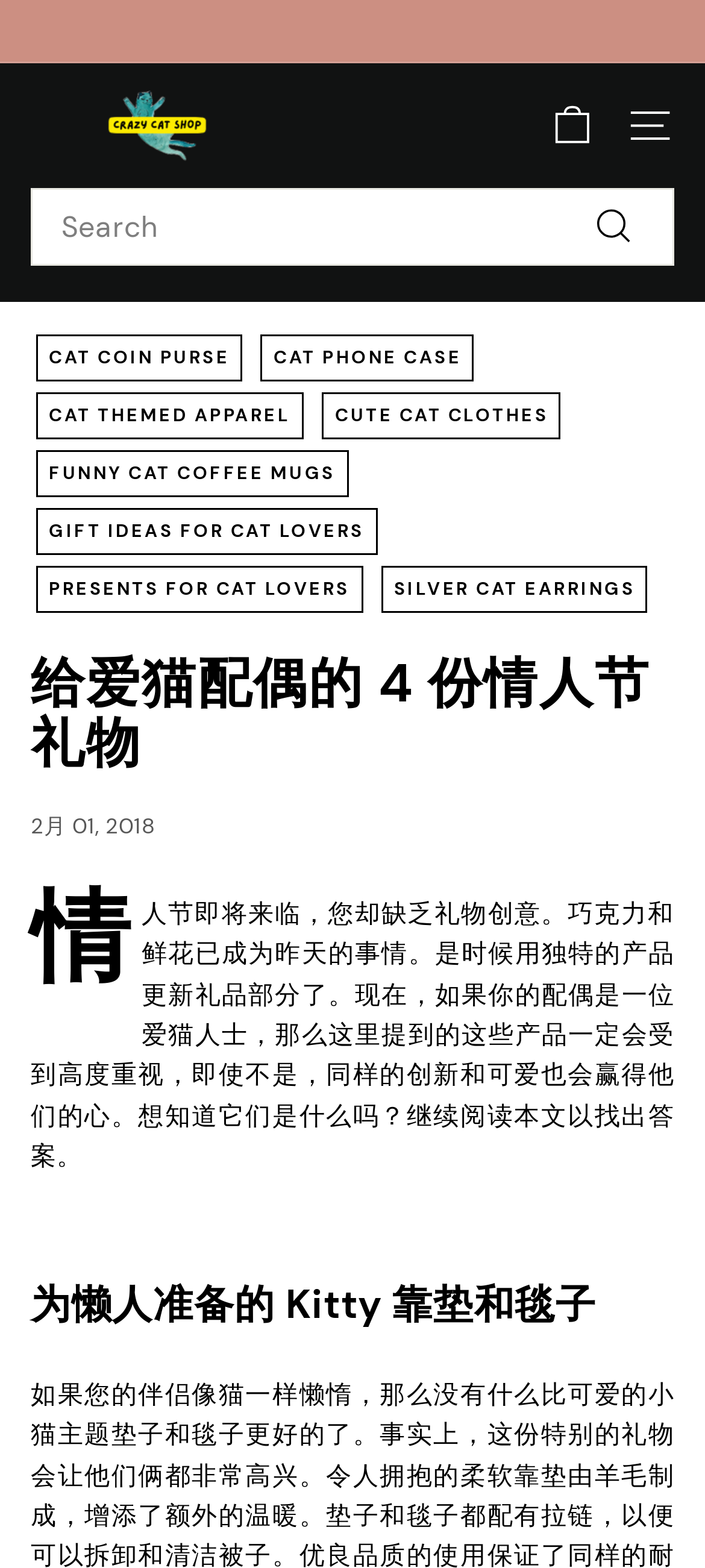Find the bounding box coordinates corresponding to the UI element with the description: "cute cat clothes". The coordinates should be formatted as [left, top, right, bottom], with values as floats between 0 and 1.

[0.457, 0.25, 0.796, 0.28]